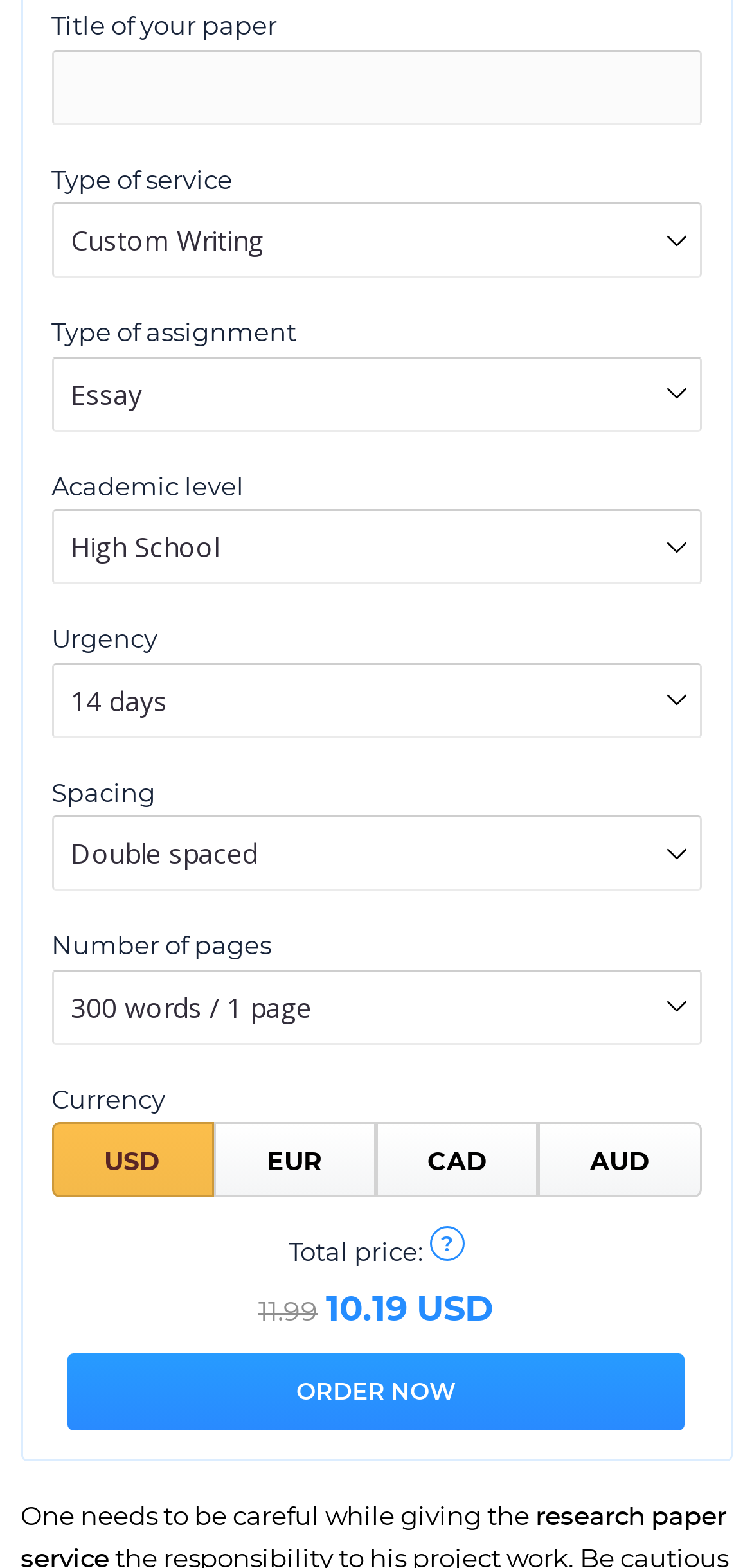What is the total price in USD?
Please utilize the information in the image to give a detailed response to the question.

The total price in USD is 10.19 as indicated by the 'Total price' table cell.